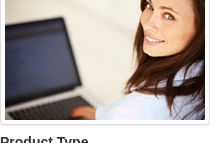Provide an in-depth description of the image.

The image features a smiling woman sitting at a laptop, suggesting a comfortable and engaging work or learning environment. She is positioned to the side, giving a welcoming glance towards the viewer. Behind her, the softly blurred outlines of a computer screen and a neutral background create a sense of focus and tranquility. Below the image, the text "Product Type" is displayed, indicating that this visual might be part of an online educational or professional platform, possibly related to digital resources or courses. The overall ambiance conveys a blend of professionalism and approachability, ideal for a setting aimed at nurturing knowledge or skills development.